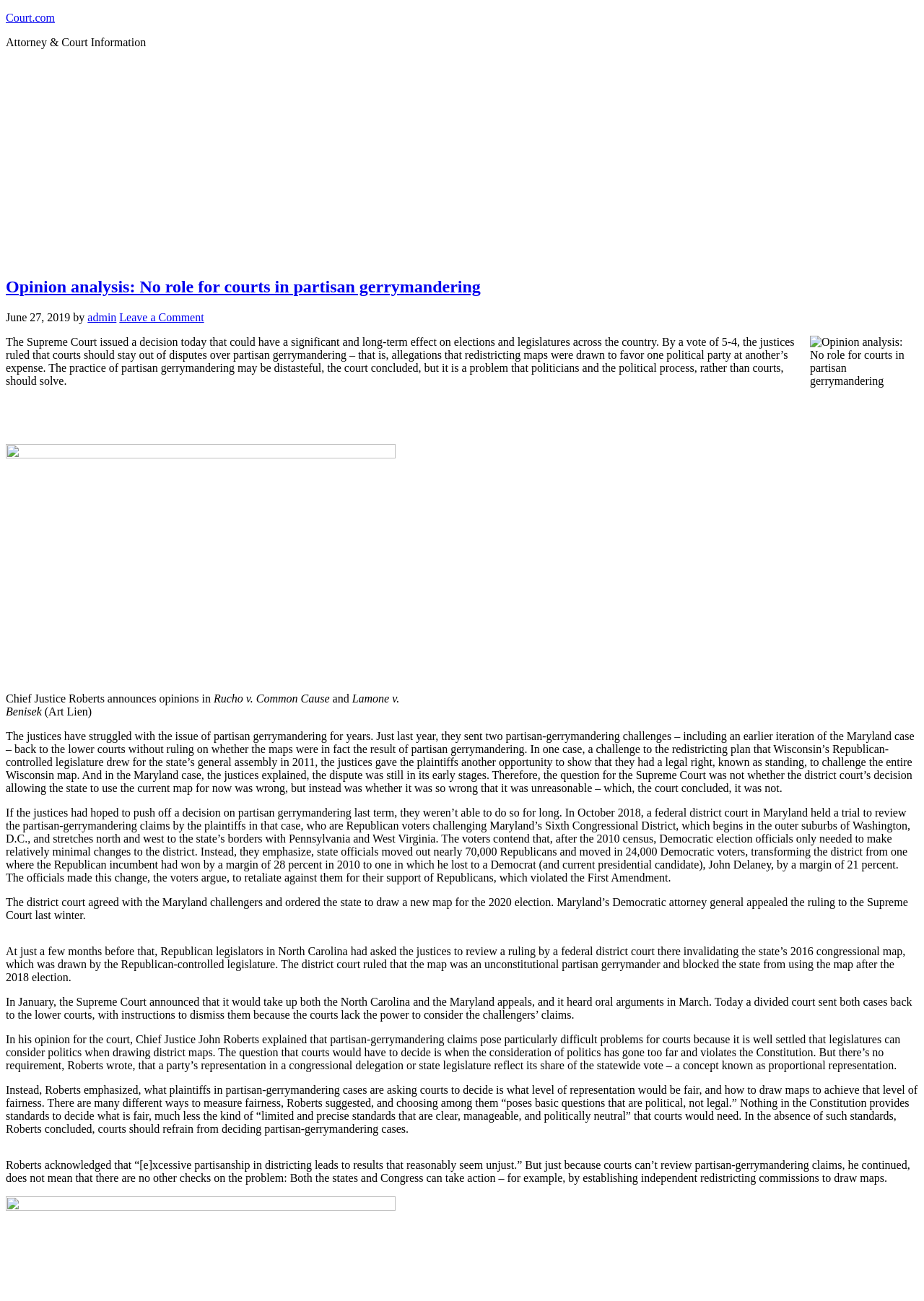Respond with a single word or phrase:
What is the name of the author of the article?

admin